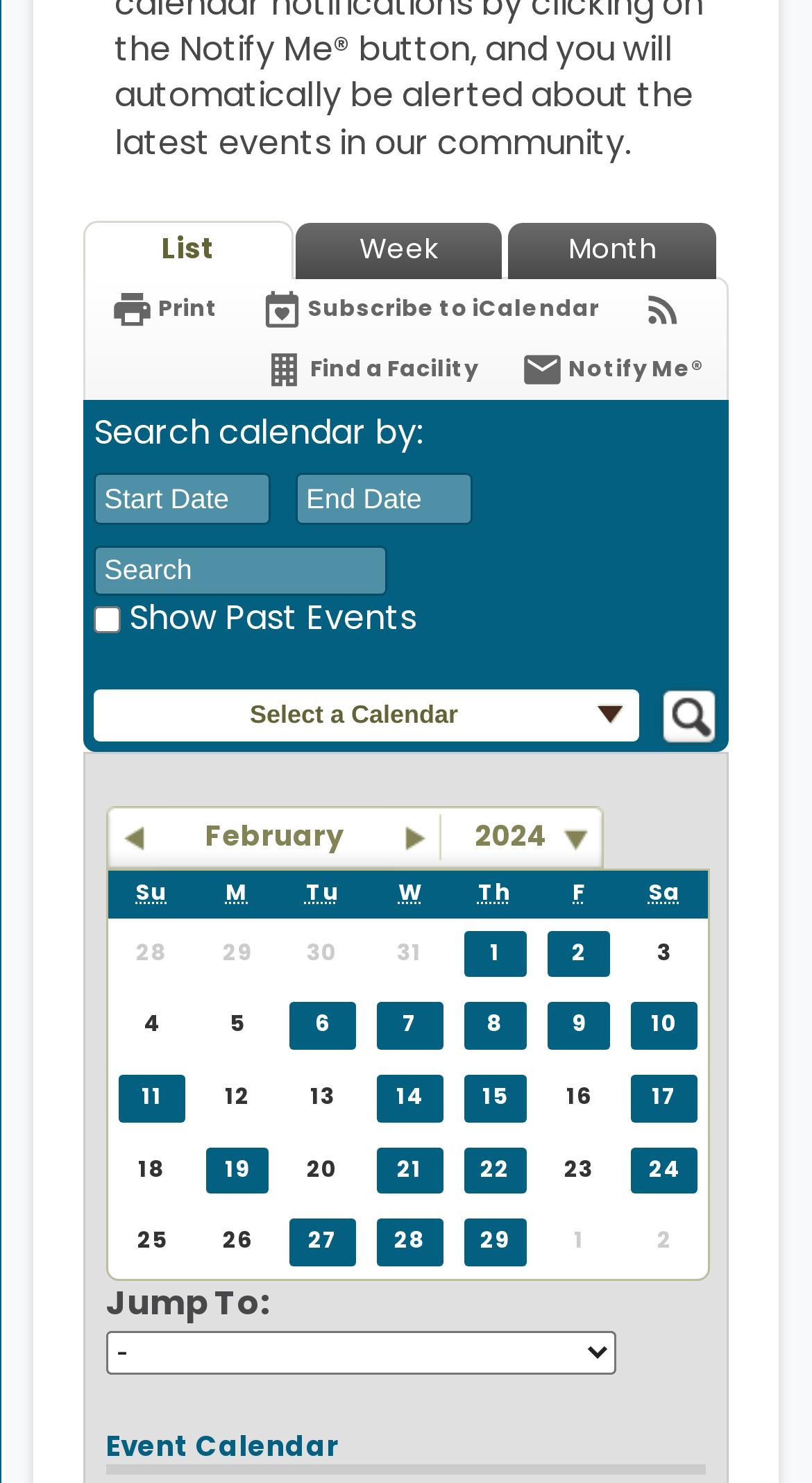Please identify the bounding box coordinates of the area that needs to be clicked to follow this instruction: "Print the calendar".

[0.136, 0.194, 0.269, 0.223]